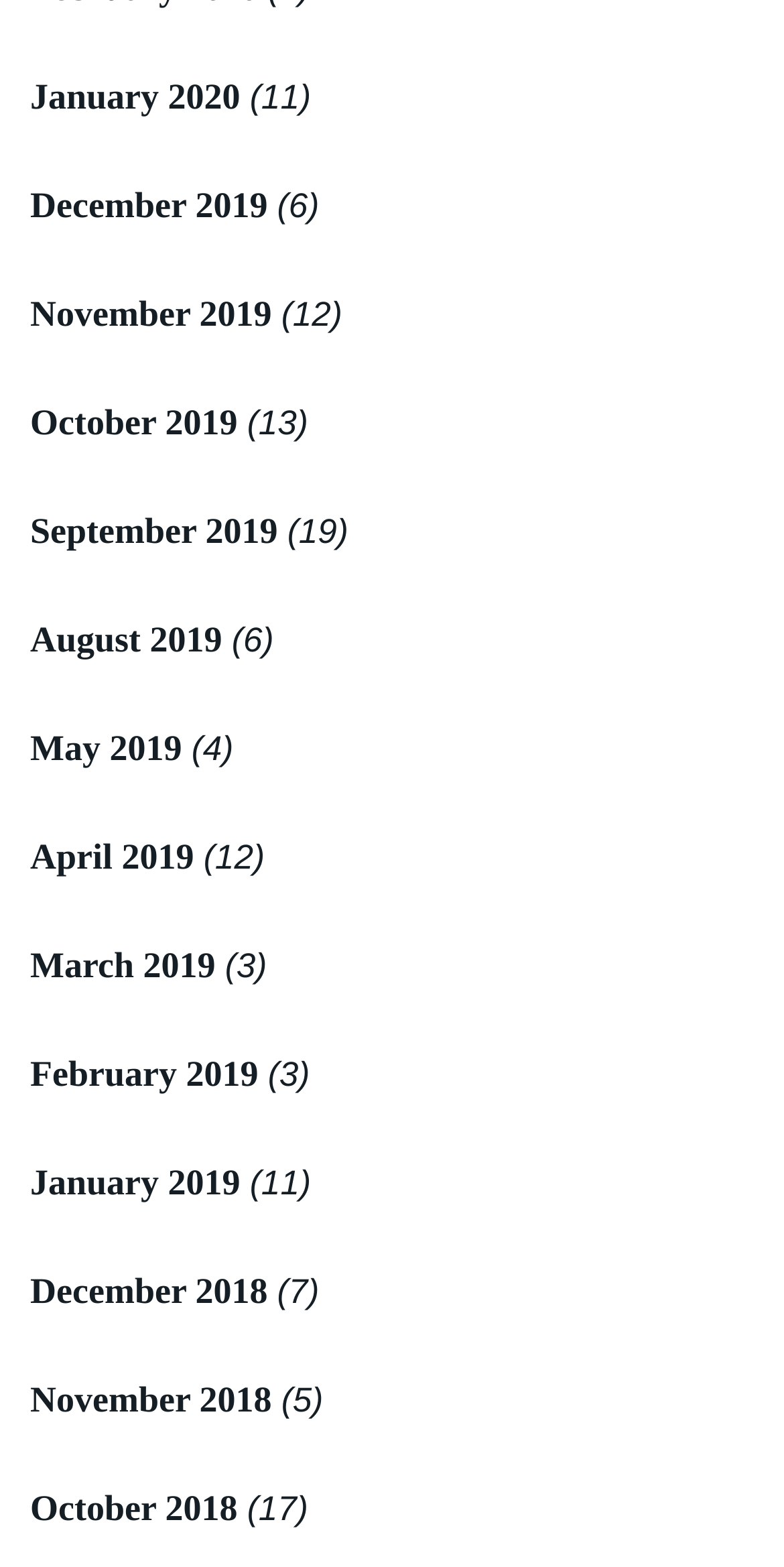Determine the bounding box coordinates for the area that should be clicked to carry out the following instruction: "Browse November 2019".

[0.038, 0.187, 0.347, 0.213]